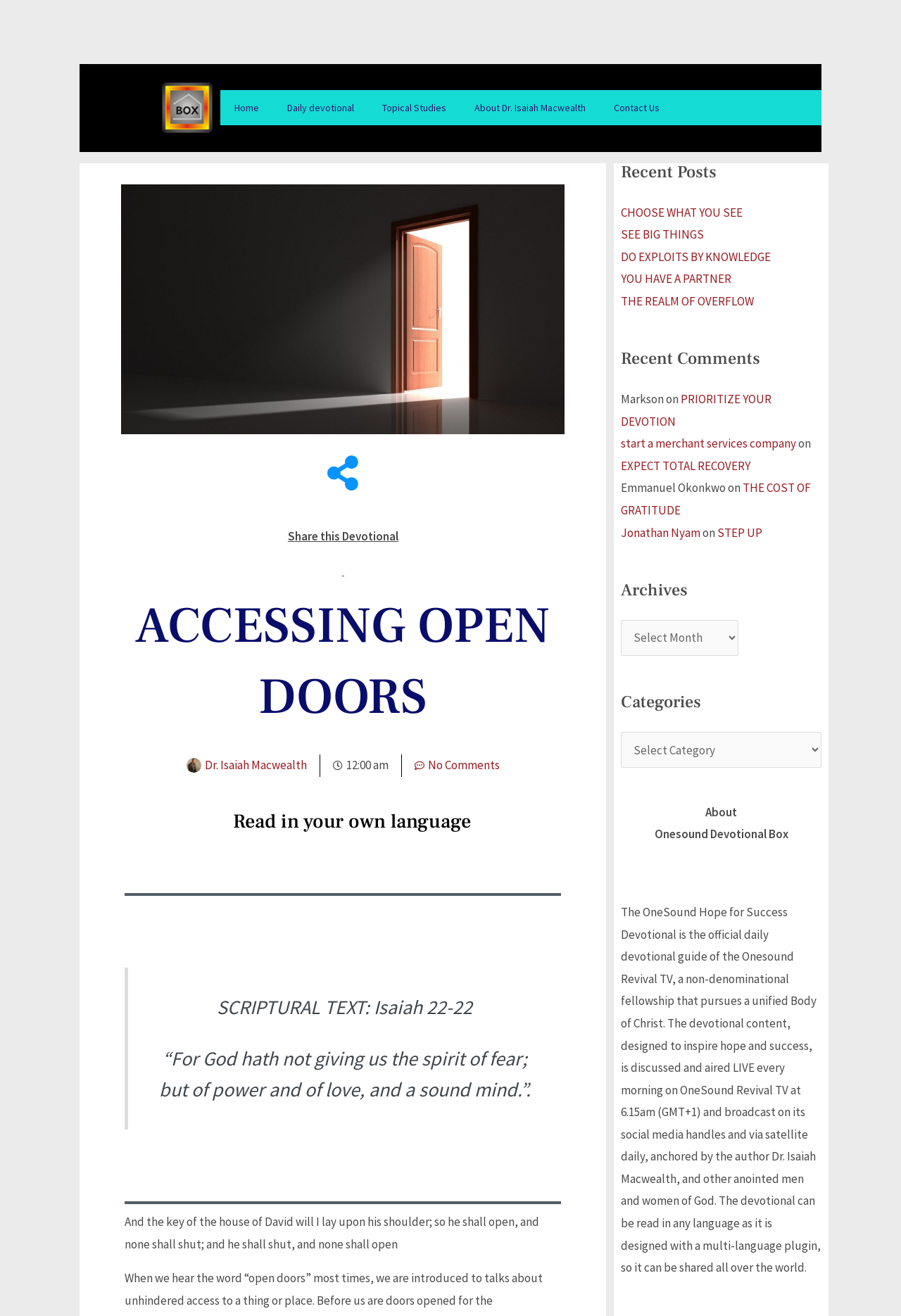Give the bounding box coordinates for the element described by: "EXPECT TOTAL RECOVERY".

[0.689, 0.348, 0.833, 0.36]